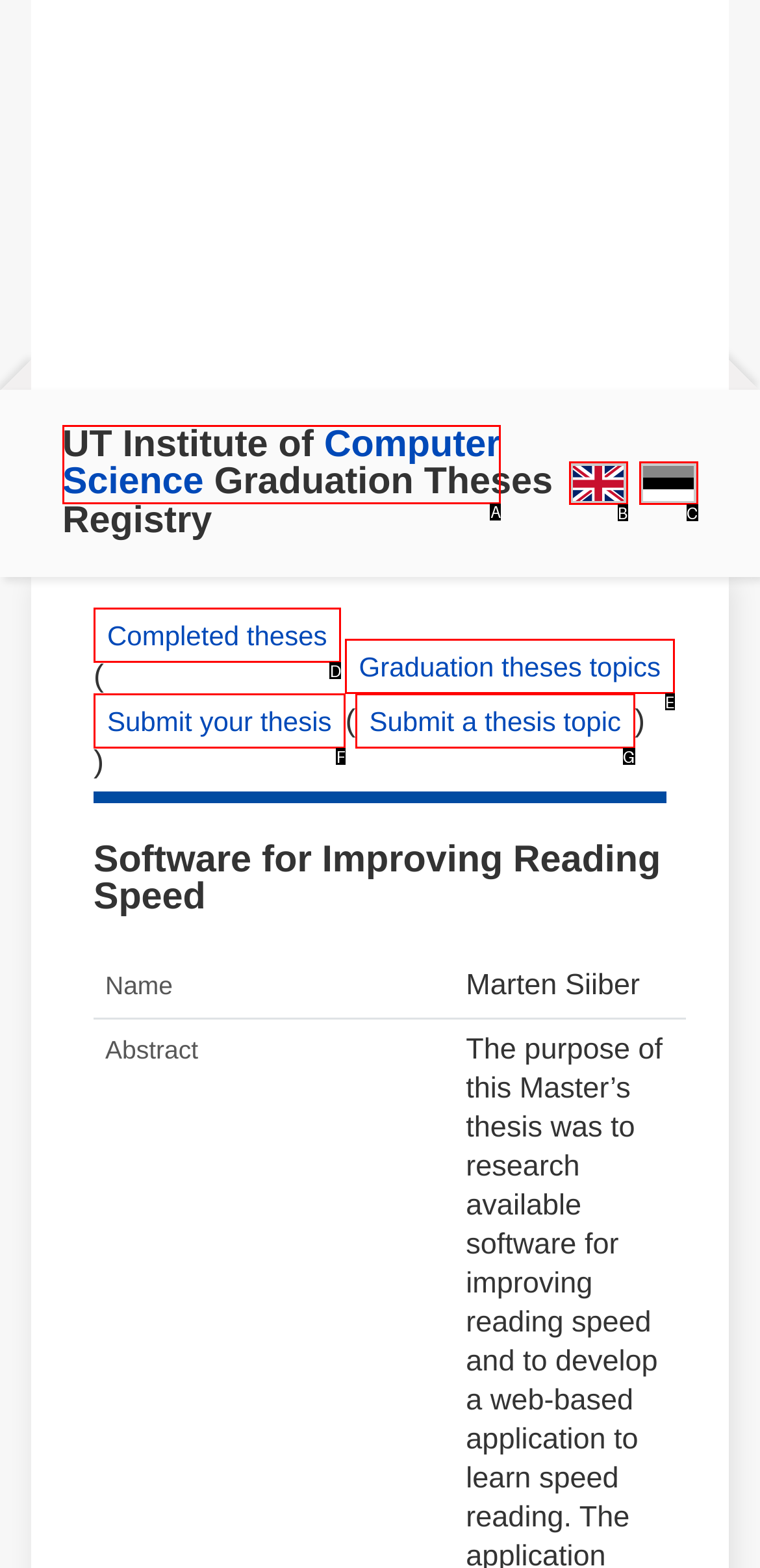Which HTML element among the options matches this description: Submit your thesis? Answer with the letter representing your choice.

F